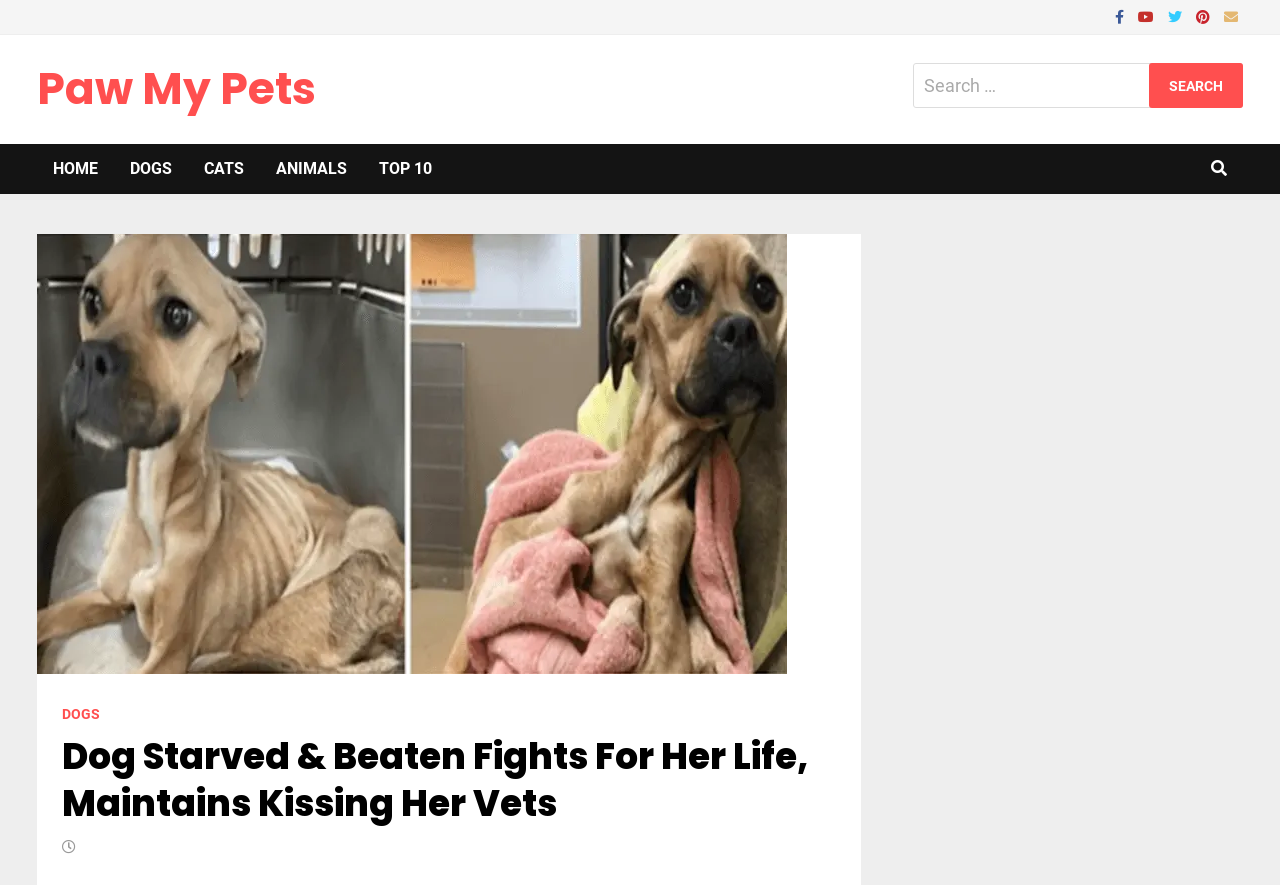Identify the bounding box coordinates for the UI element described by the following text: "parent_node: Search for: value="Search"". Provide the coordinates as four float numbers between 0 and 1, in the format [left, top, right, bottom].

[0.898, 0.071, 0.971, 0.122]